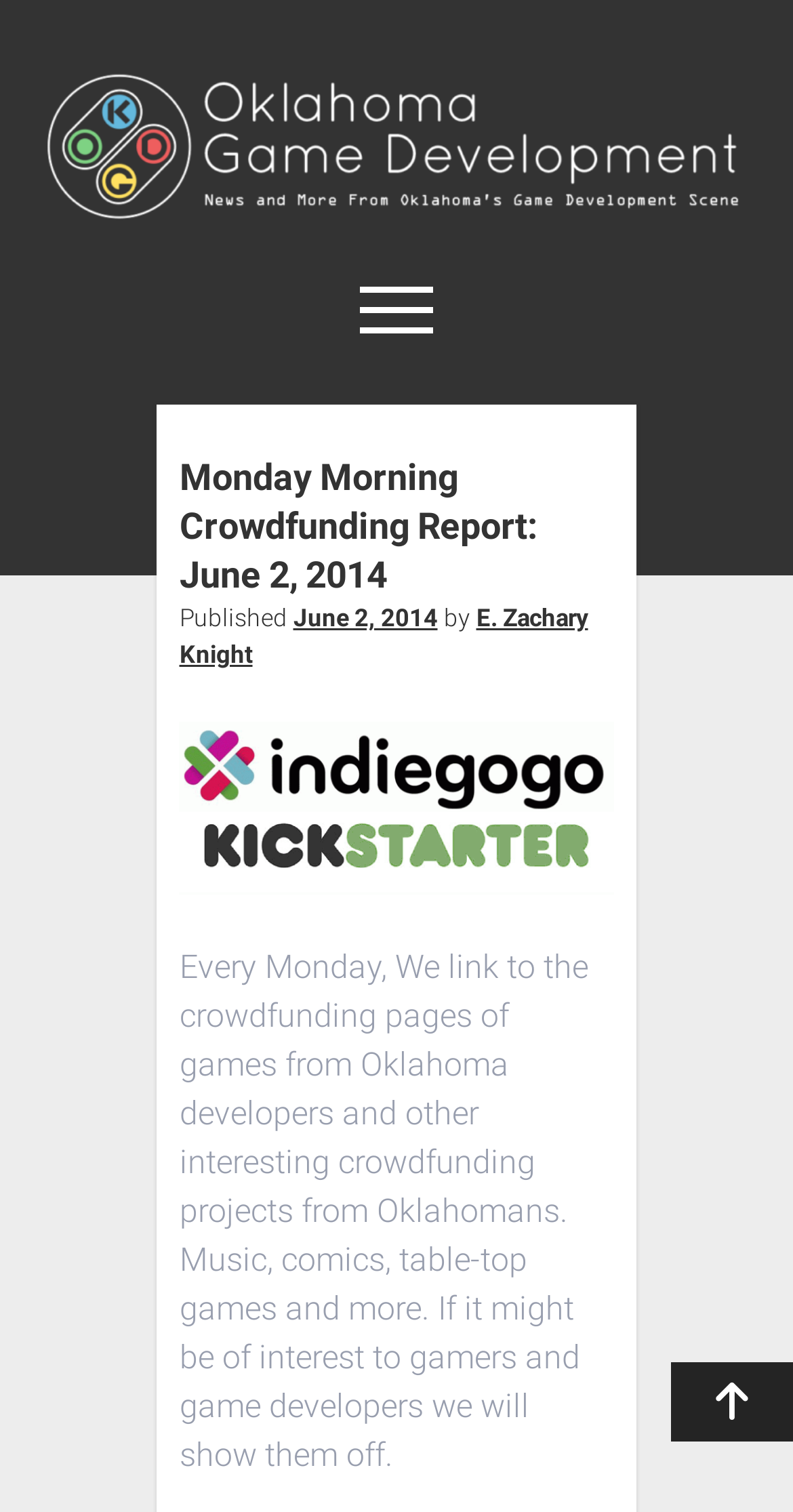Please locate the clickable area by providing the bounding box coordinates to follow this instruction: "Open the menu".

[0.454, 0.19, 0.546, 0.227]